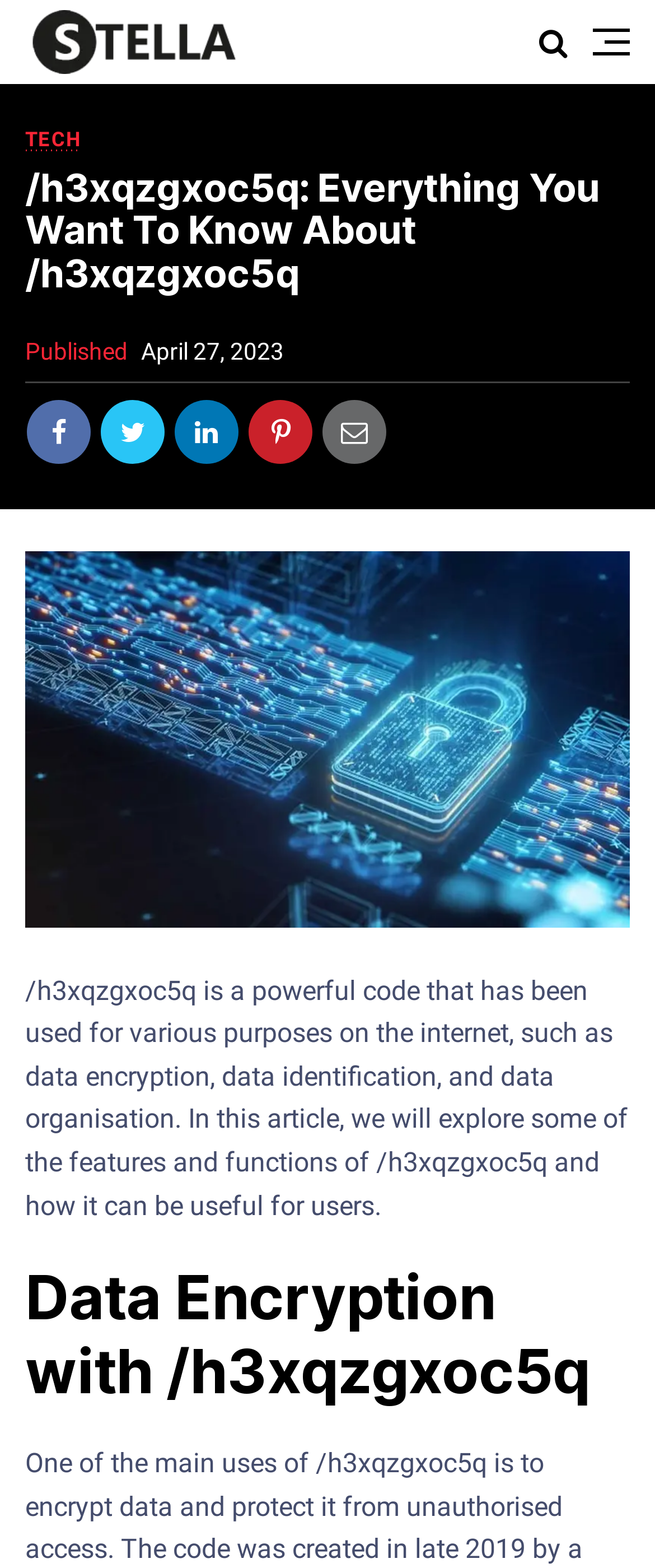Using the details in the image, give a detailed response to the question below:
What is the date of the published article?

I found the date of the published article by looking at the static text element that says 'Published' and its adjacent static text element that says 'April 27, 2023'.